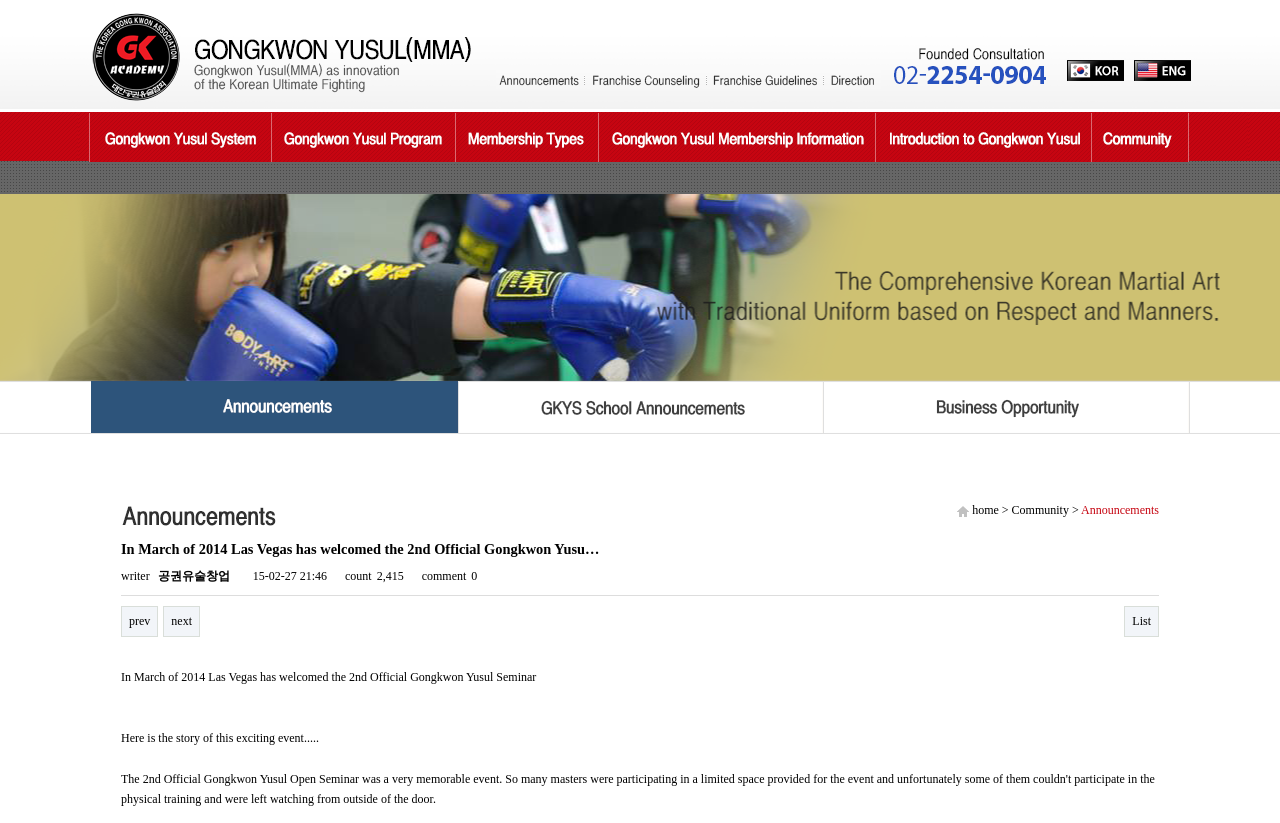Show the bounding box coordinates of the region that should be clicked to follow the instruction: "Click the 공권유술창업 image."

[0.07, 0.0, 0.373, 0.136]